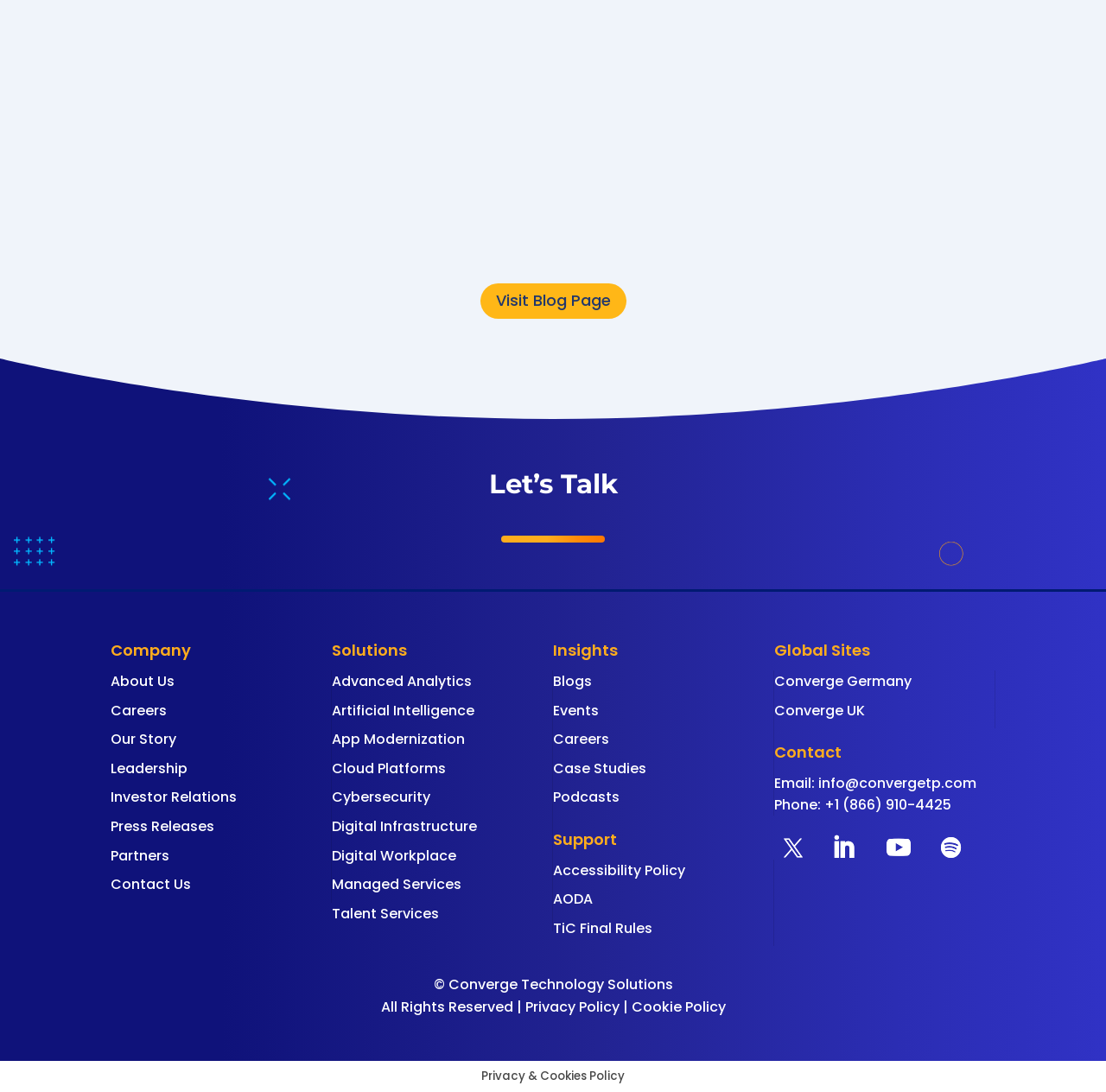Locate the bounding box of the UI element with the following description: "TiC Final Rules".

[0.5, 0.841, 0.59, 0.859]